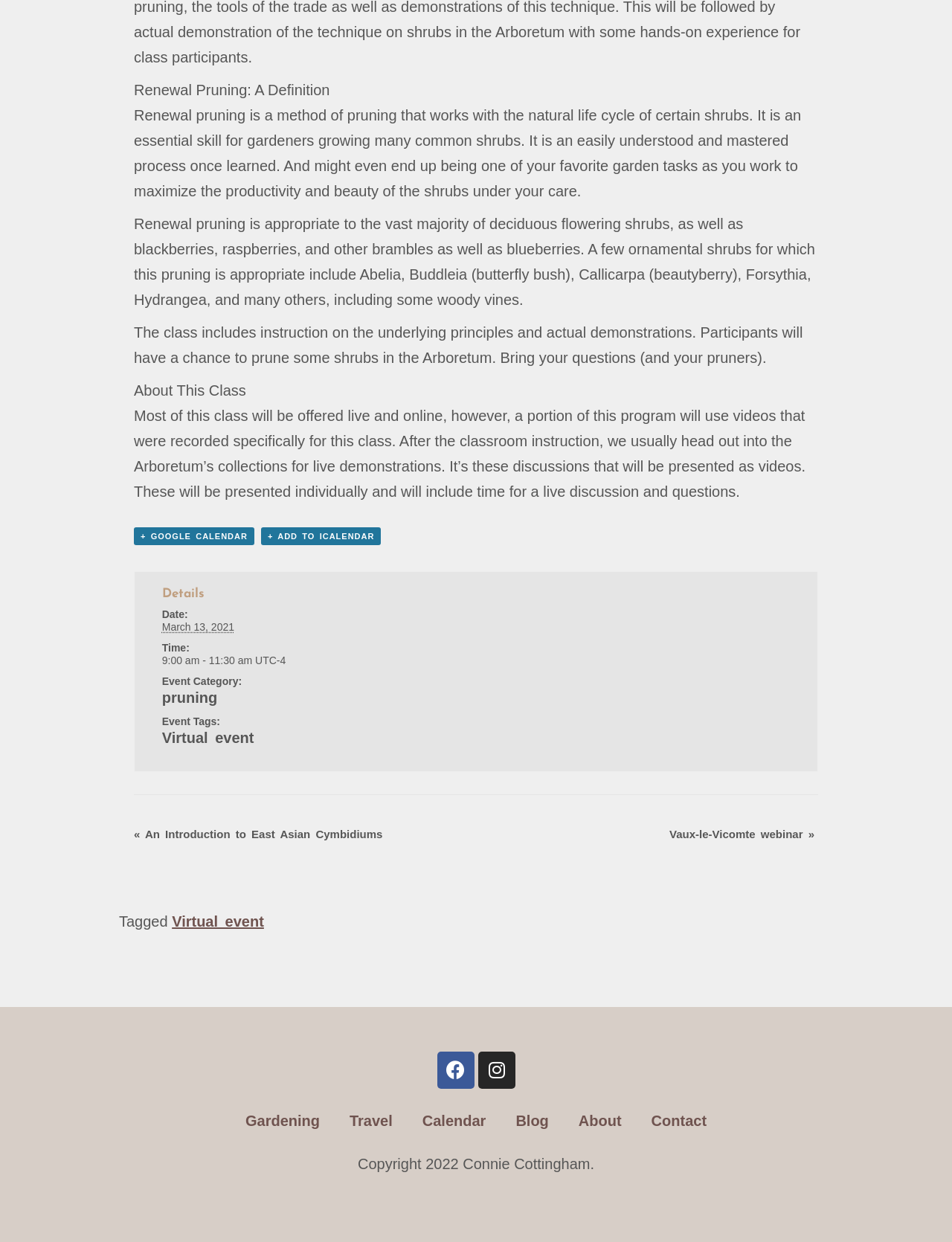Given the description of a UI element: "Vaux-le-Vicomte webinar »", identify the bounding box coordinates of the matching element in the webpage screenshot.

[0.703, 0.667, 0.855, 0.677]